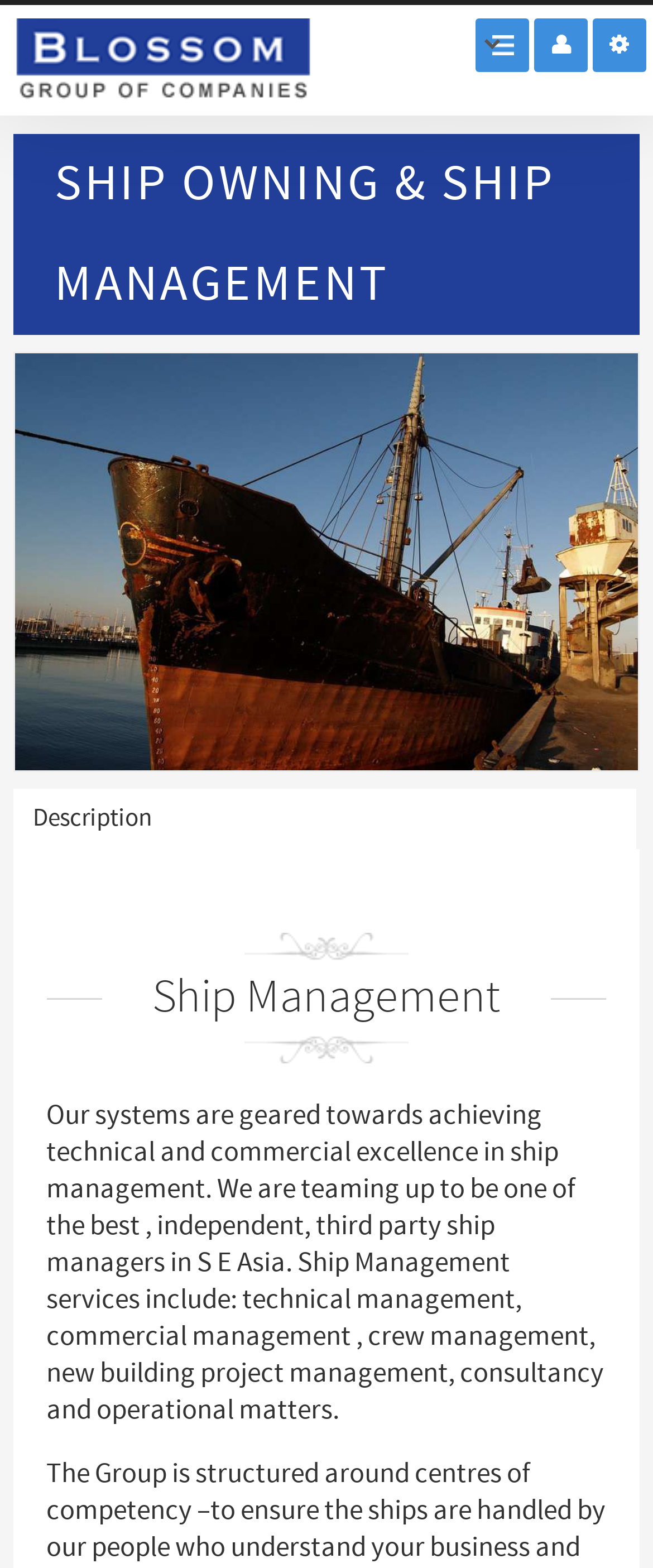Locate the bounding box of the UI element described by: "Blossom Group" in the given webpage screenshot.

[0.02, 0.012, 0.479, 0.065]